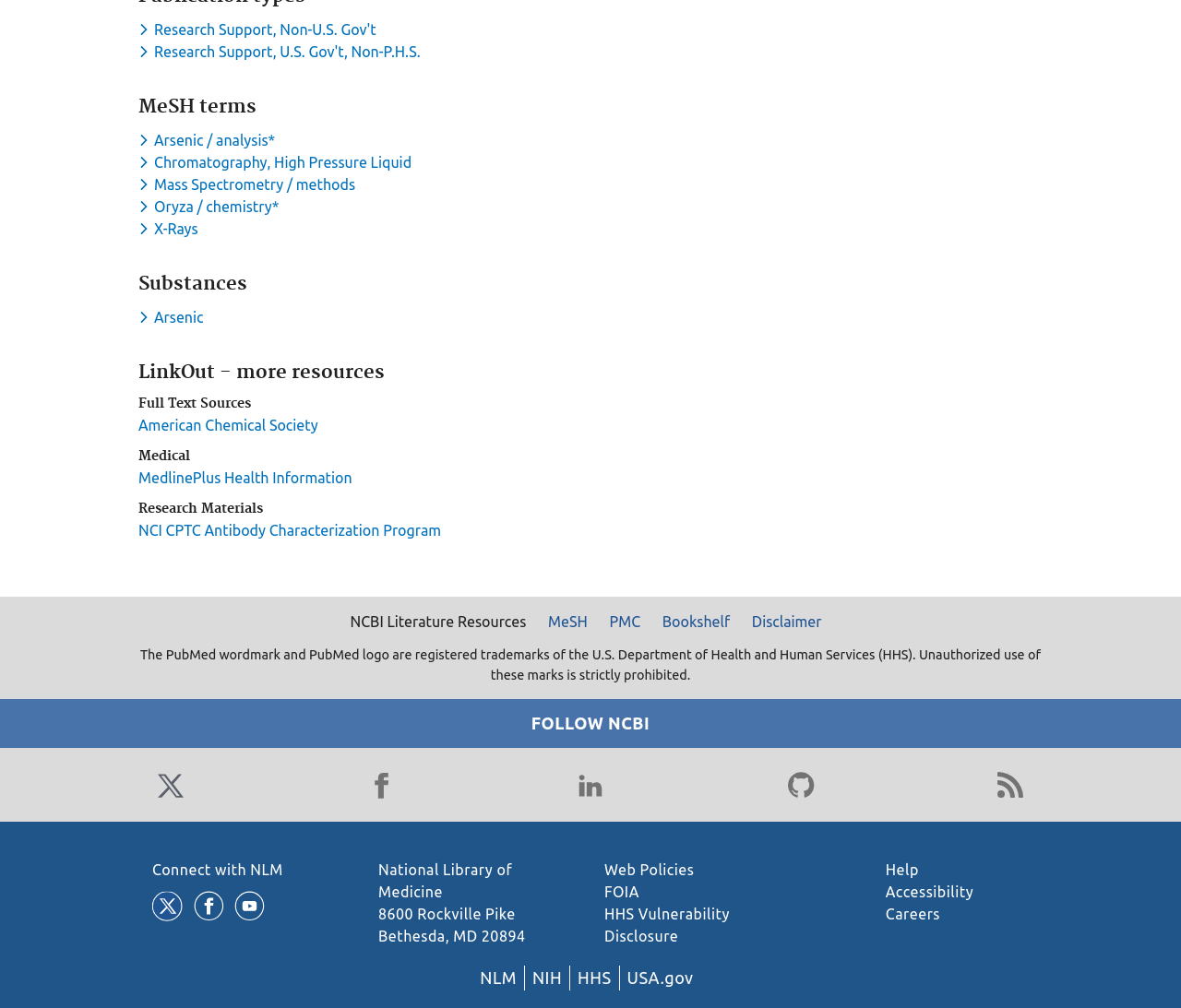From the webpage screenshot, identify the region described by NCI CPTC Antibody Characterization Program. Provide the bounding box coordinates as (top-left x, top-left y, bottom-right x, bottom-right y), with each value being a floating point number between 0 and 1.

[0.117, 0.518, 0.373, 0.534]